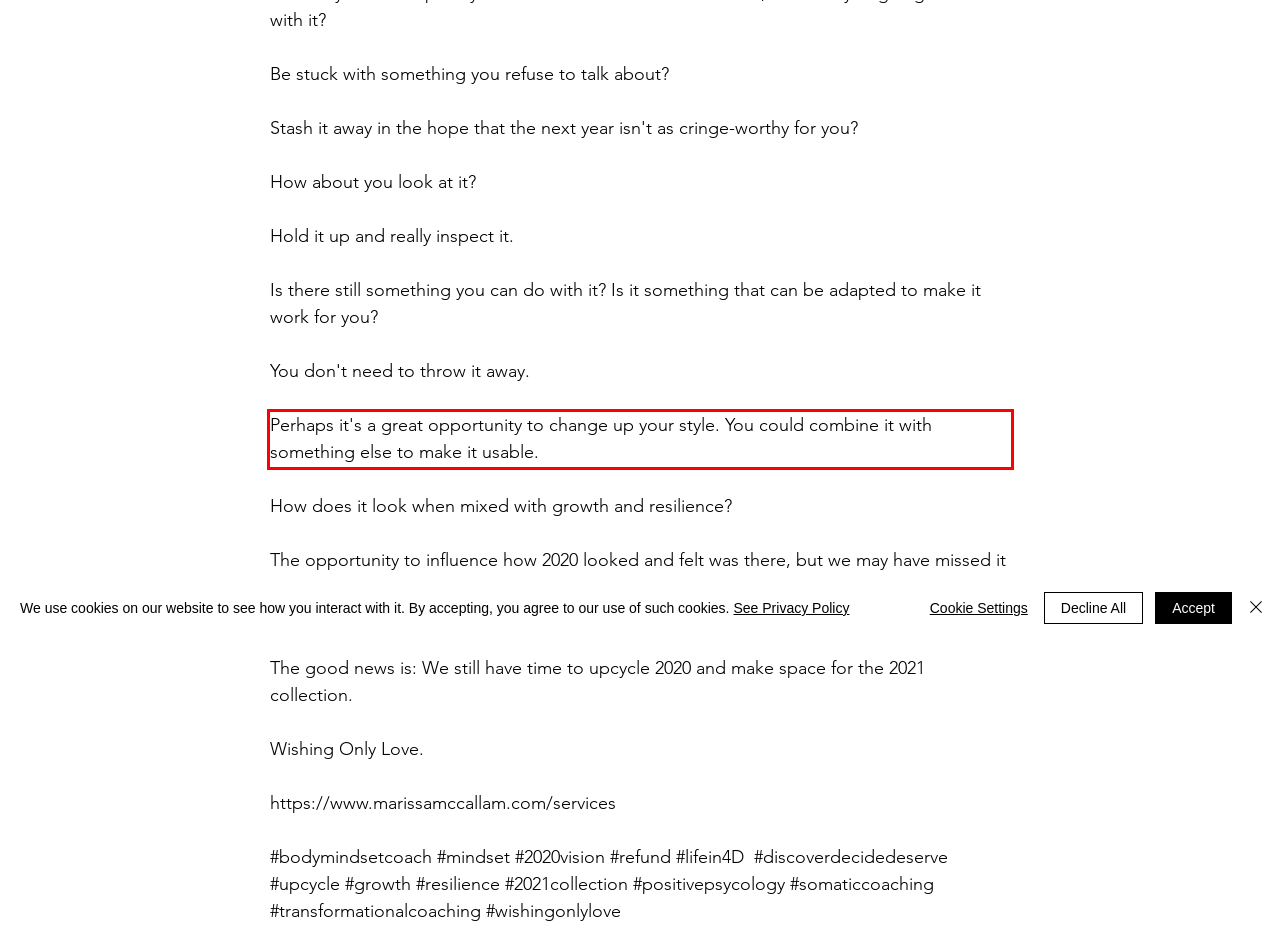Review the webpage screenshot provided, and perform OCR to extract the text from the red bounding box.

Perhaps it's a great opportunity to change up your style. You could combine it with something else to make it usable.